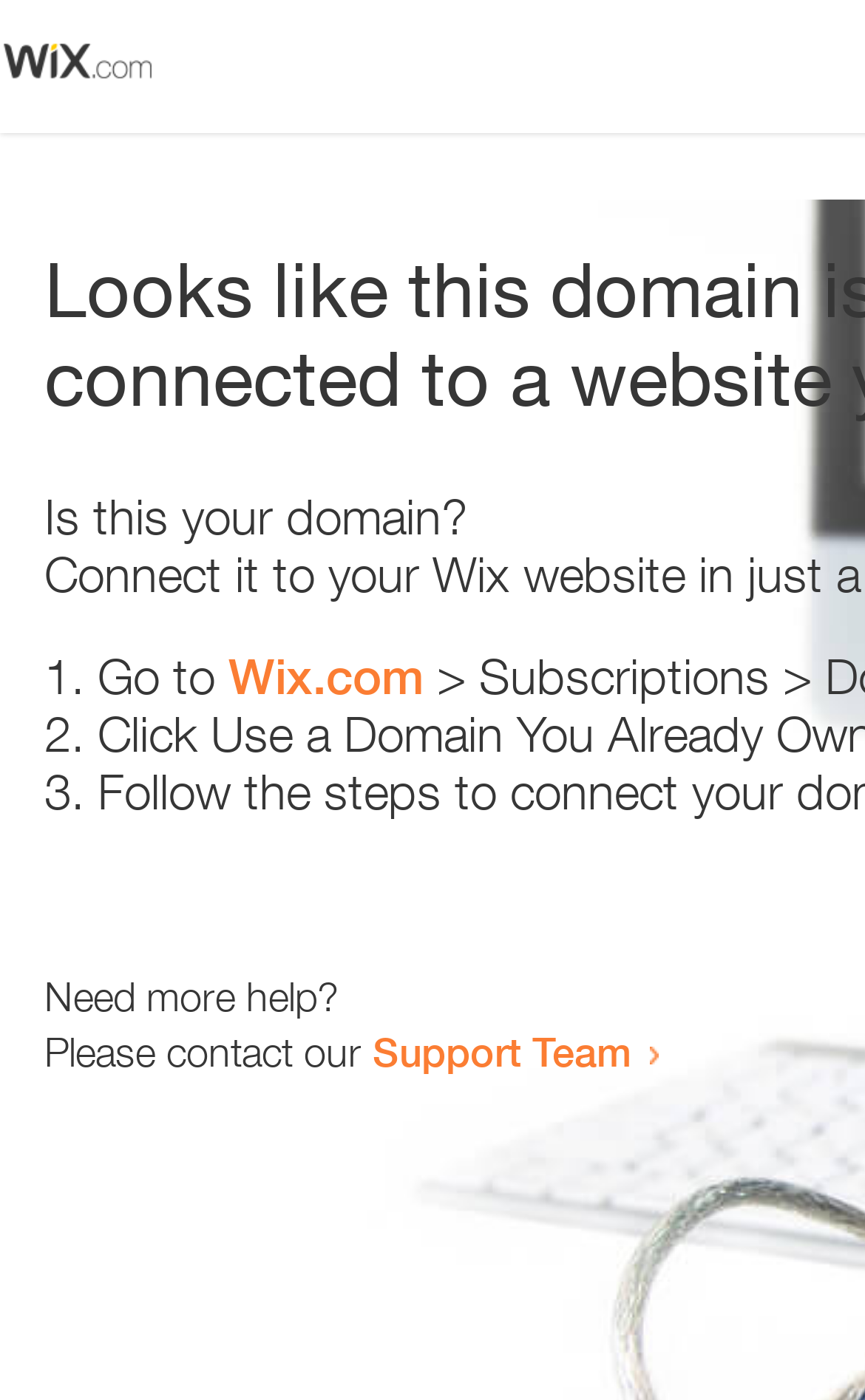What is the domain being referred to?
Could you answer the question in a detailed manner, providing as much information as possible?

The webpage contains a link 'Wix.com' which suggests that the domain being referred to is Wix.com. This can be inferred from the context of the sentence 'Go to Wix.com'.